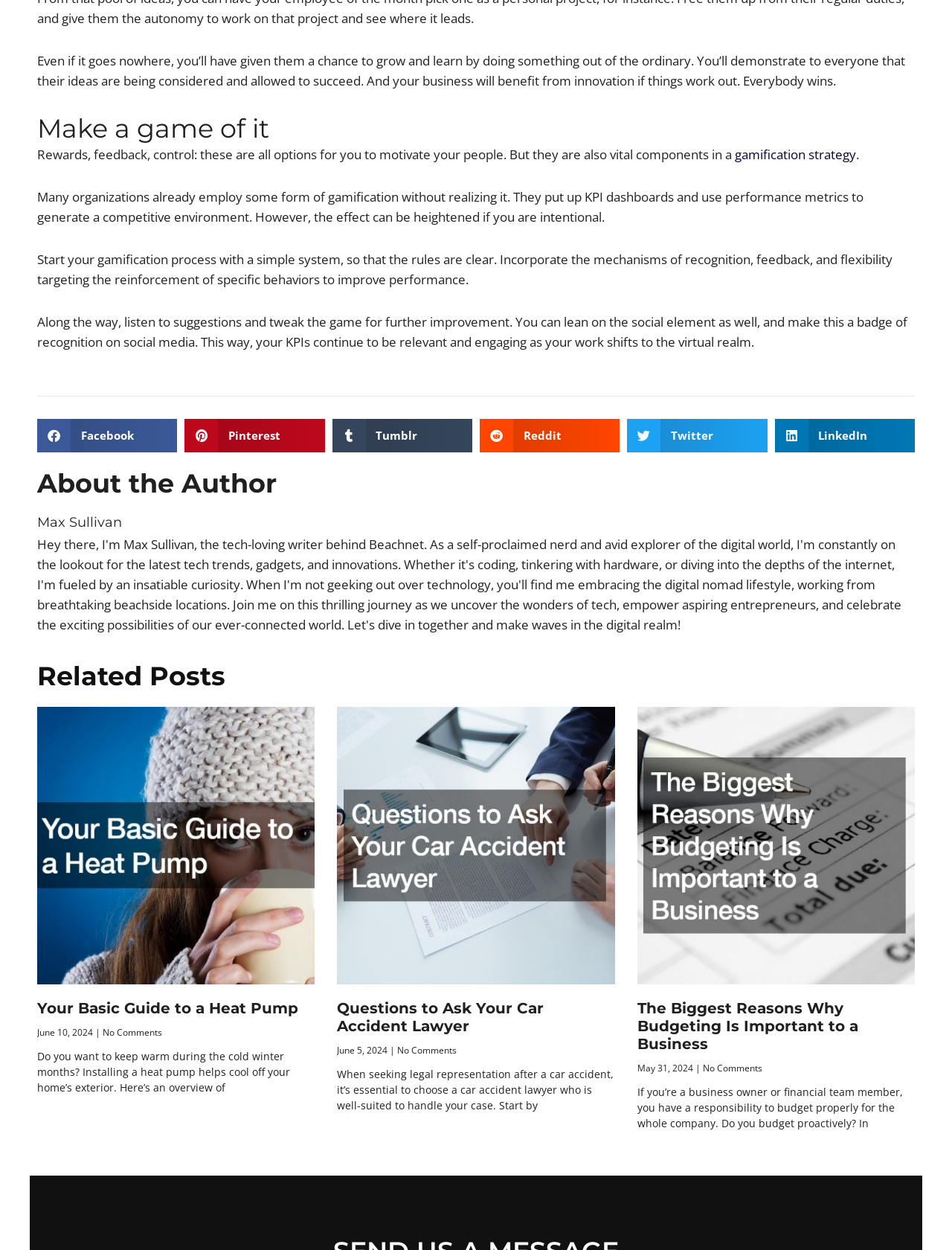Pinpoint the bounding box coordinates of the clickable element needed to complete the instruction: "Share on Facebook". The coordinates should be provided as four float numbers between 0 and 1: [left, top, right, bottom].

[0.039, 0.335, 0.186, 0.362]